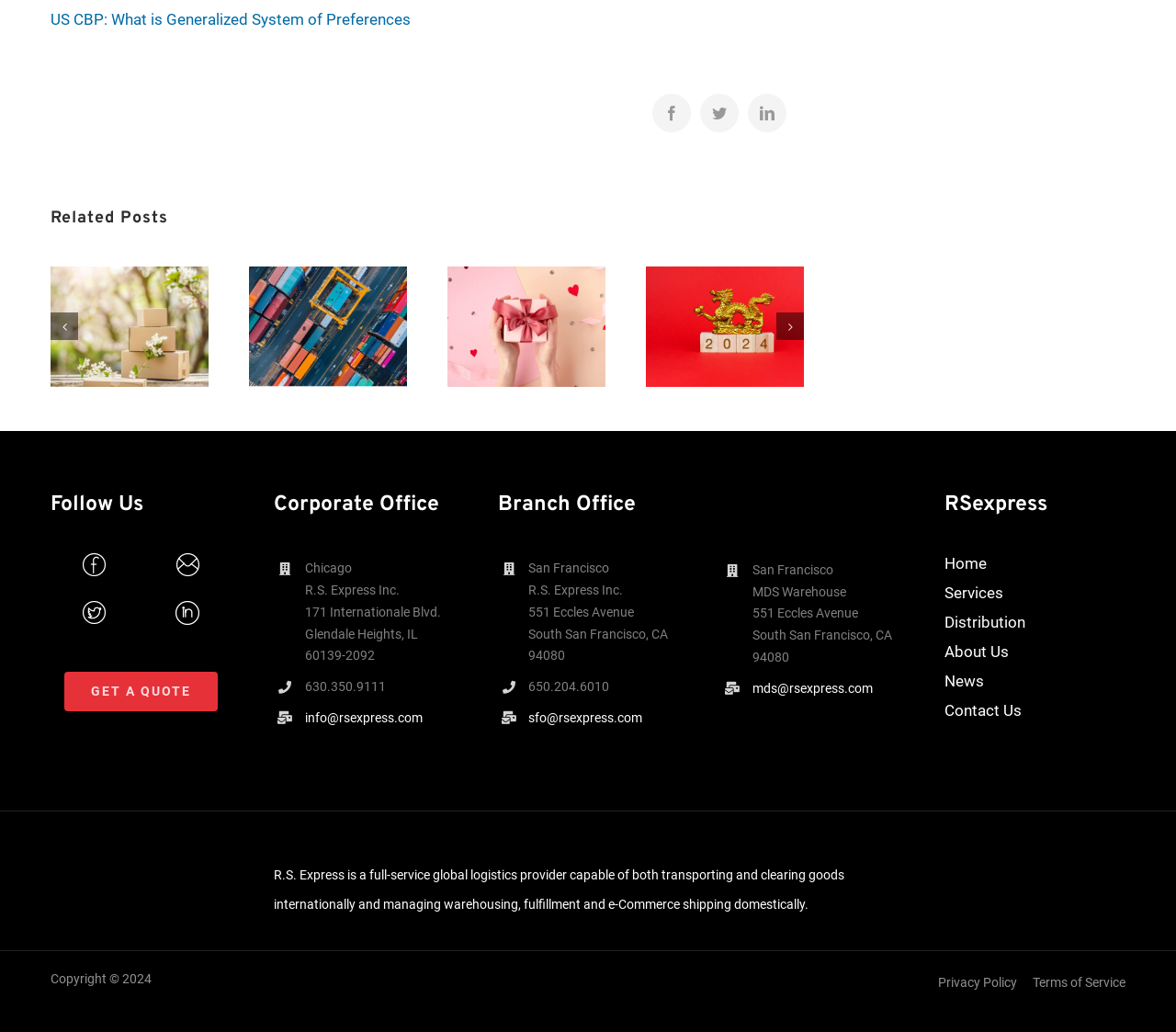Please provide the bounding box coordinates for the element that needs to be clicked to perform the instruction: "Visit the corporate office page". The coordinates must consist of four float numbers between 0 and 1, formatted as [left, top, right, bottom].

[0.233, 0.474, 0.387, 0.505]